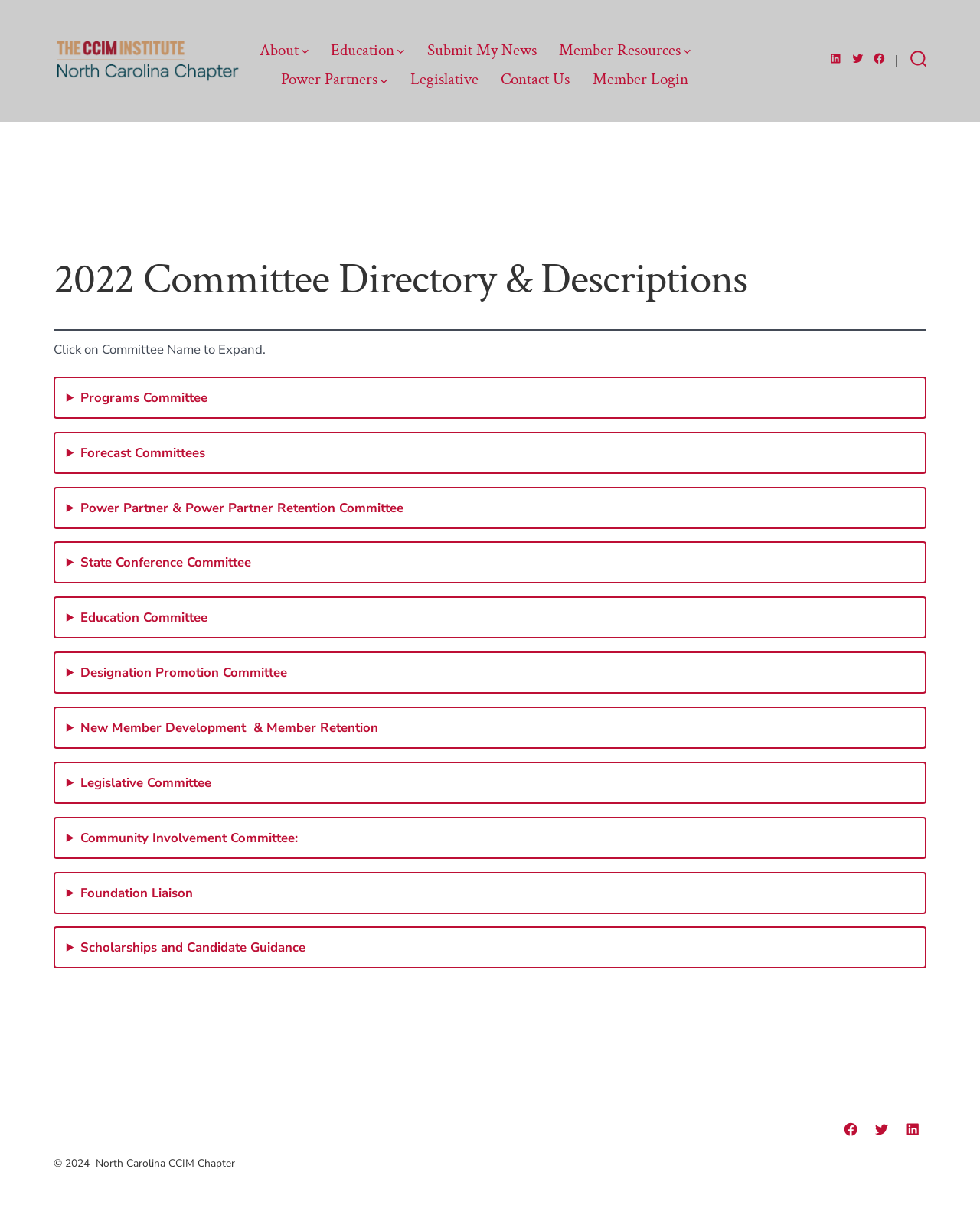Illustrate the webpage thoroughly, mentioning all important details.

The webpage is a committee directory for the North Carolina CCIM Chapter. At the top, there are three social media links to Facebook, Twitter, and LinkedIn, aligned horizontally. Next to them is a search toggle button with a small image. Below this, the chapter's name "North Carolina CCIM Chapter" is displayed prominently, accompanied by a small image.

A horizontal navigation menu follows, with links to "About", "Education", "Submit My News", "Member Resources", "Power Partners", "Legislative", "Contact Us", and "Member Login". Each link has a small image next to it.

The main content of the page is an article that lists the 2022 Committee Directory and Descriptions. The title is followed by a horizontal separator line. Below this, there is a brief instruction to "Click on Committee Name to Expand." Then, there are nine sections, each with a disclosure triangle that can be expanded to reveal more information. The sections are labeled as "Programs Committee", "Forecast Committees", "Power Partner & Power Partner Retention Committee", "State Conference Committee", "Education Committee", "Designation Promotion Committee", "New Member Development & Member Retention", "Legislative Committee", and "Community Involvement Committee".

At the bottom of the page, there is a footer section with the same social media links as at the top, as well as a copyright notice "© 2024" and the chapter's name "North Carolina CCIM Chapter" again.